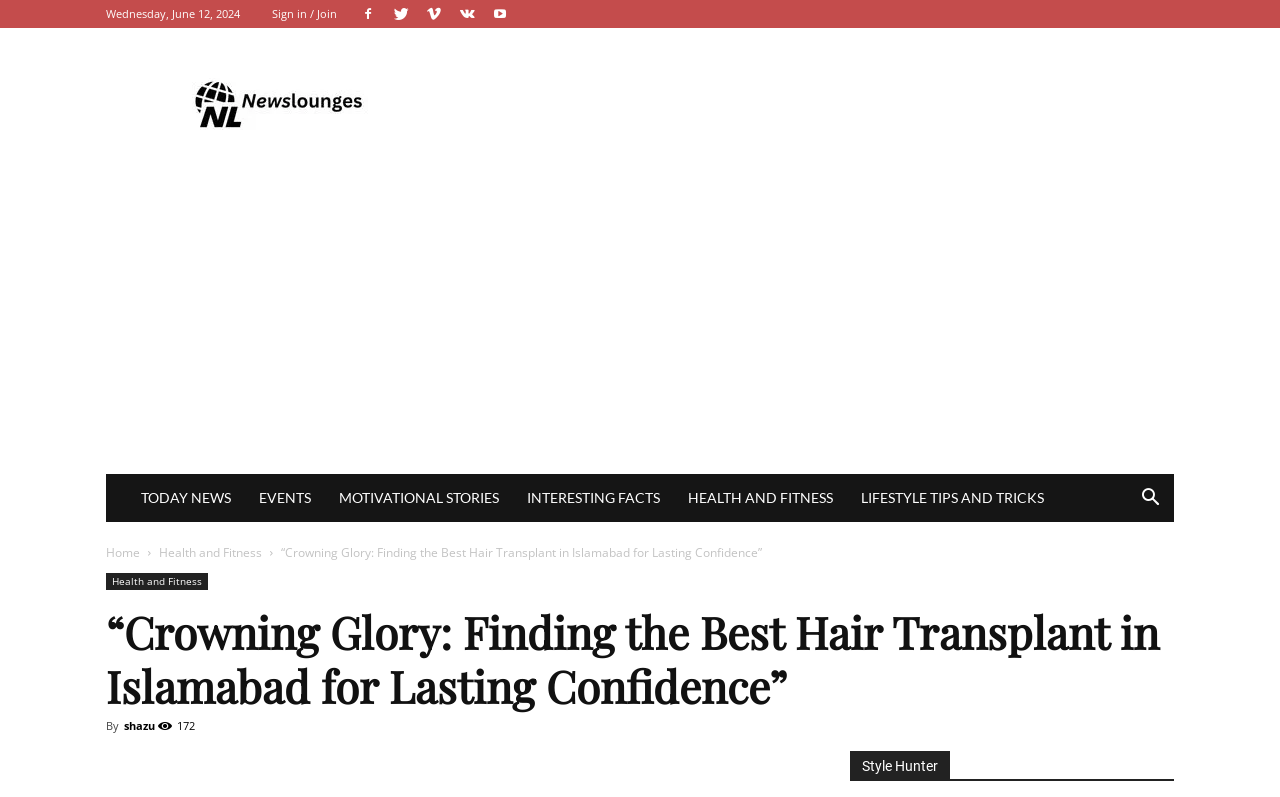Please identify and generate the text content of the webpage's main heading.

“Crowning Glory: Finding the Best Hair Transplant in Islamabad for Lasting Confidence”